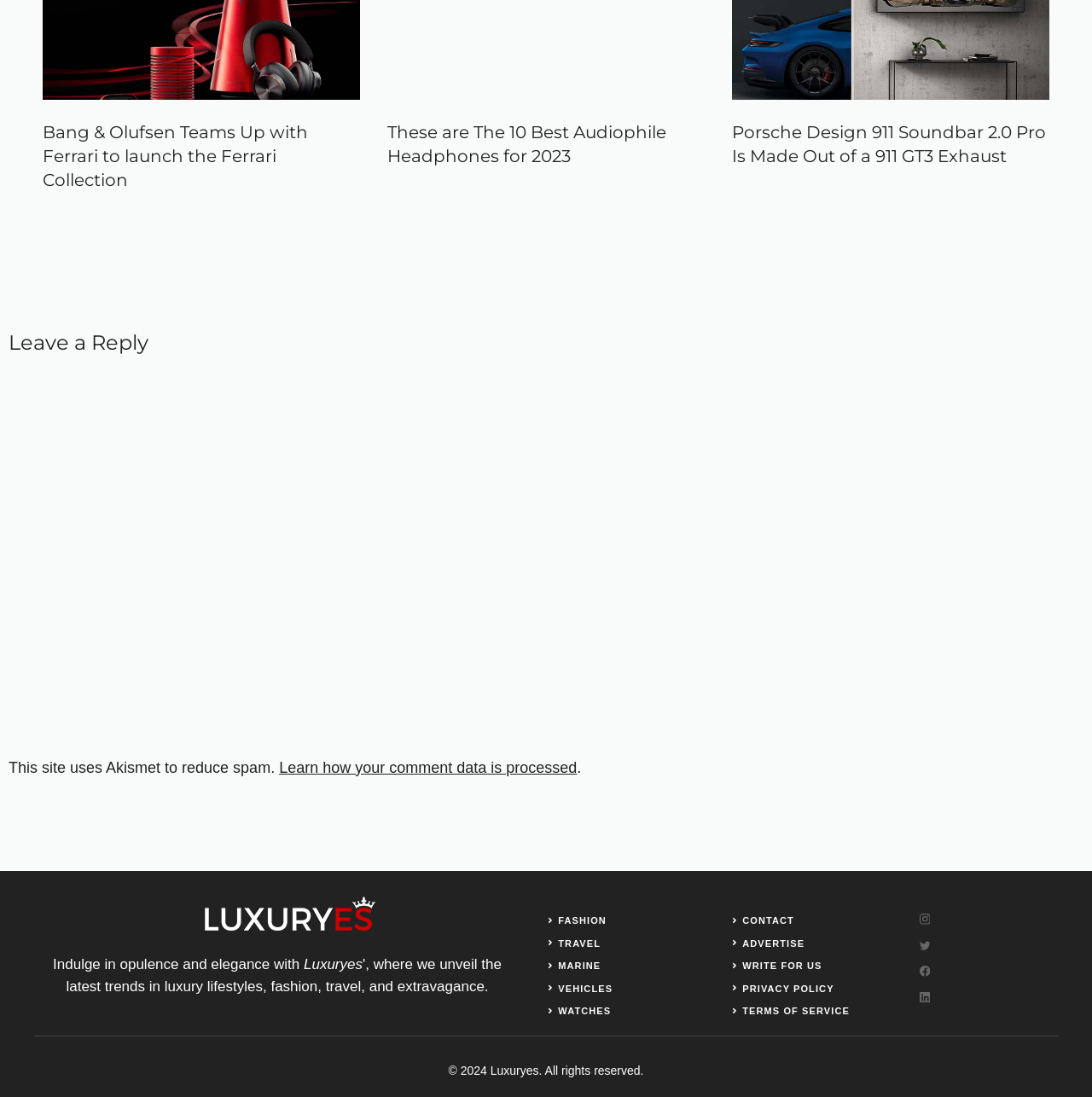Pinpoint the bounding box coordinates for the area that should be clicked to perform the following instruction: "Visit the FASHION page".

[0.511, 0.834, 0.555, 0.844]